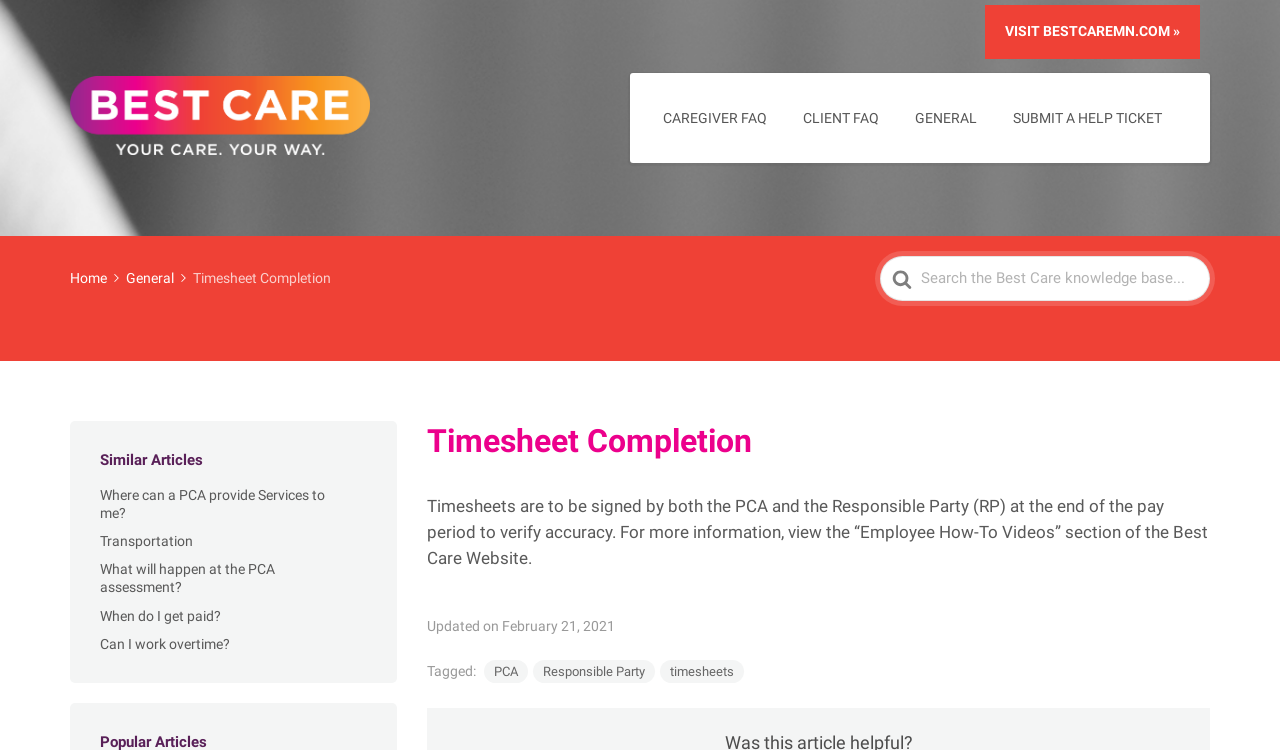Please find the bounding box for the UI element described by: "Visit BestCareMN.com »".

[0.77, 0.007, 0.938, 0.078]